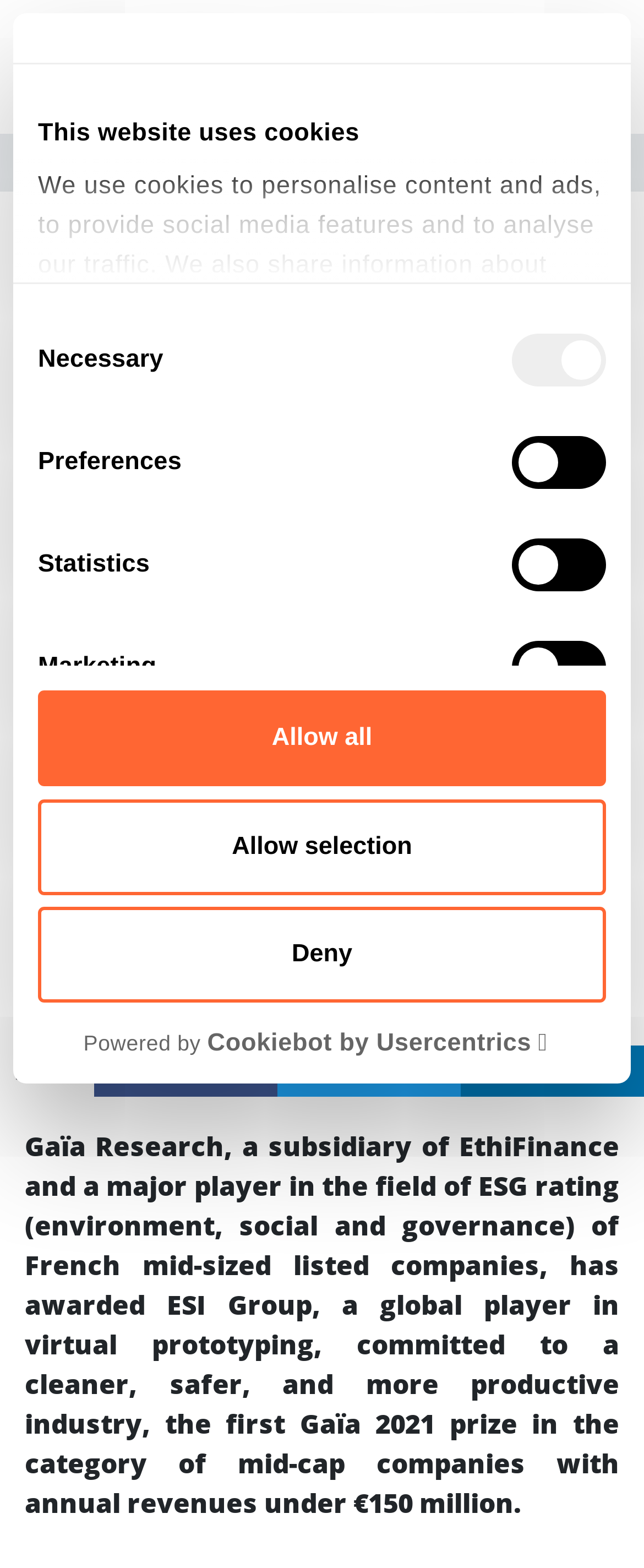Detail the various sections and features present on the webpage.

The webpage is about ESI Group's ESG commitment and its award from Gaïa Research. At the top, there is a dialog box with a title "This website uses cookies" that takes up most of the width of the page. Inside the dialog box, there is a tab panel with a heading "Consent" and a paragraph of text explaining the use of cookies on the website. Below the paragraph, there are four checkboxes for selecting consent options: Necessary, Preferences, Statistics, and Marketing. 

To the right of the dialog box, there is a logo link that opens in a new window, along with a "Powered by" text and a link to "Cookiebot by Usercentrics". 

Below the dialog box, there is a link to skip to the main content. On the top left, there is a logo image and a navigation breadcrumb with links to "Home" and "News". 

The main content of the page starts with a heading "Gaïa Rating - New award for ESI Group's ESG commitment" followed by a date "20 October 2021" and a location "Paris, France". Below that, there is a paragraph of text announcing ESI Group's ranking in the Gaia-Index 2021. 

Further down, there is a longer paragraph of text describing Gaïa Research and its award to ESI Group. At the bottom of the page, there are social media links to share the content on Facebook, Twitter, and LinkedIn, as well as a link with a search icon.